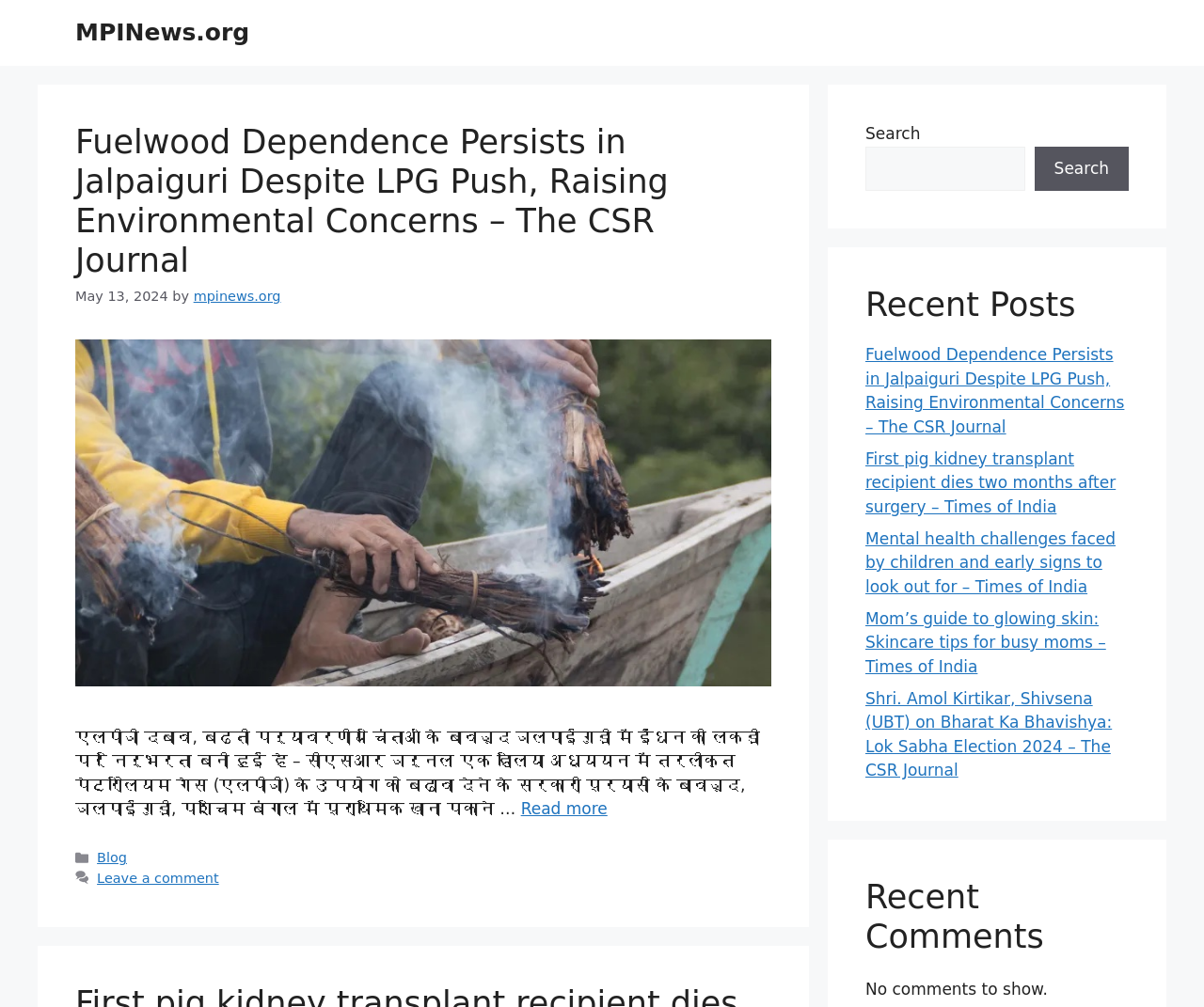Find and indicate the bounding box coordinates of the region you should select to follow the given instruction: "Visit the MPINews.org homepage".

[0.062, 0.019, 0.207, 0.046]